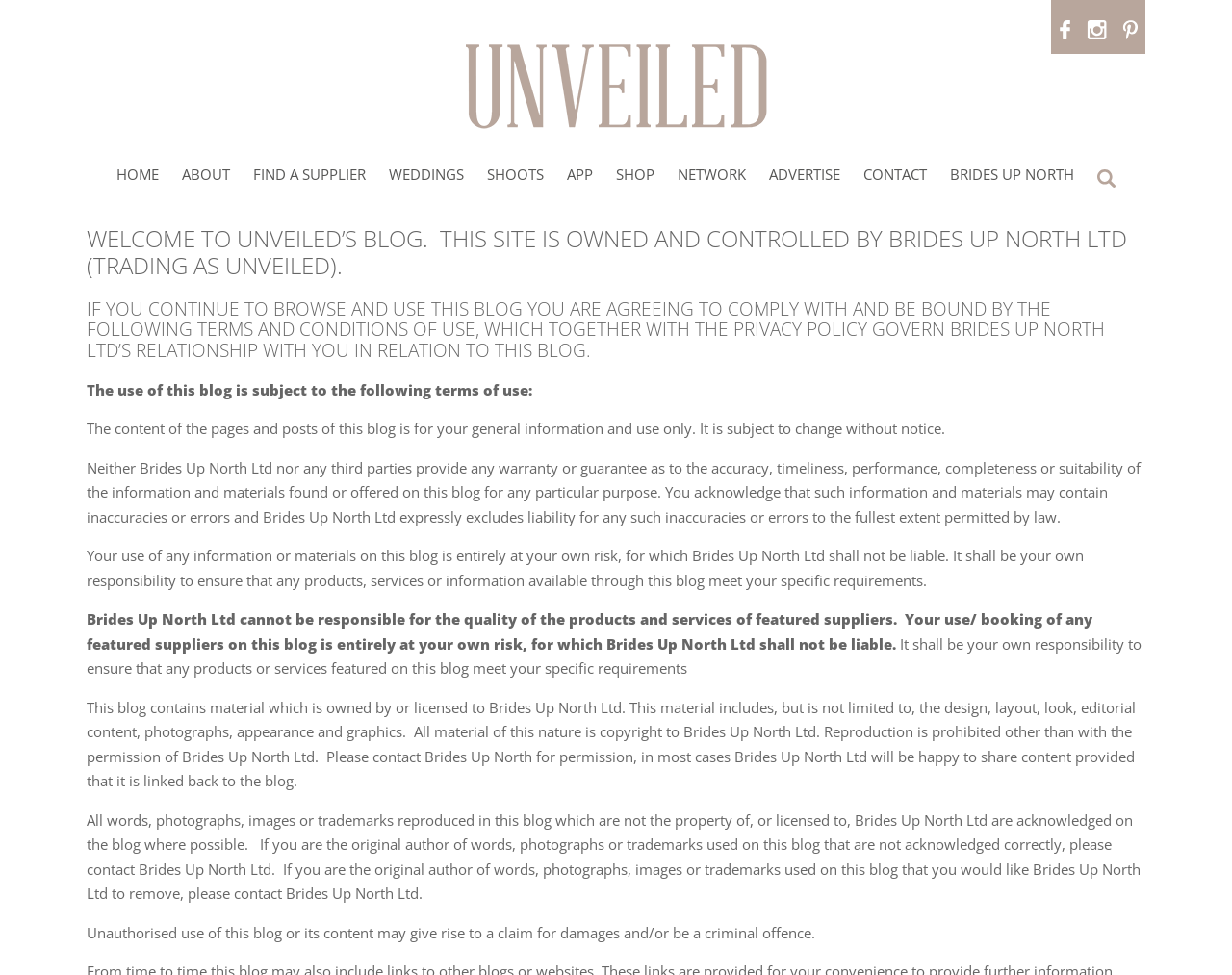Specify the bounding box coordinates of the area that needs to be clicked to achieve the following instruction: "Click on Facebook link".

[0.855, 0.017, 0.873, 0.037]